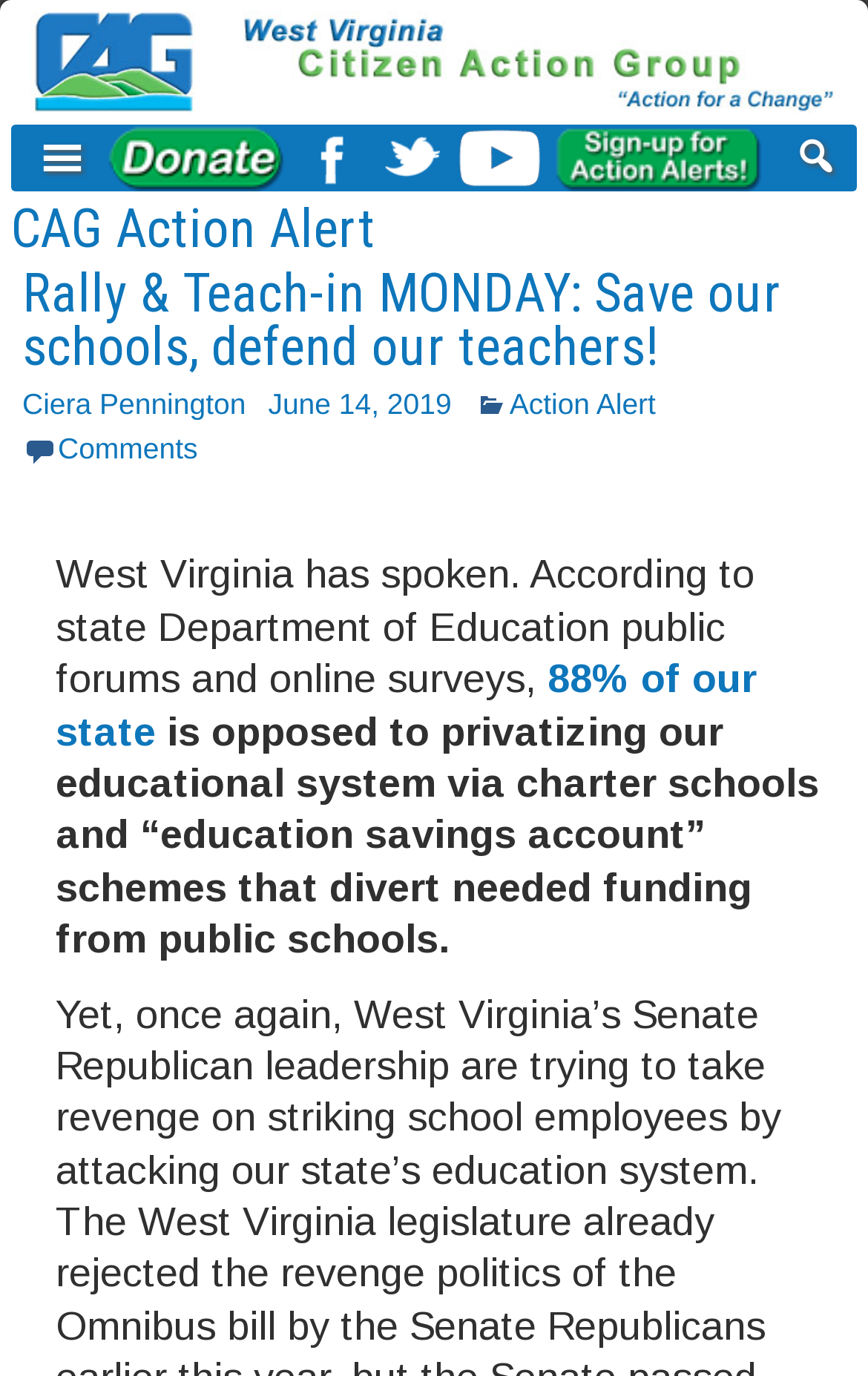Extract the main headline from the webpage and generate its text.

CAG Action Alert